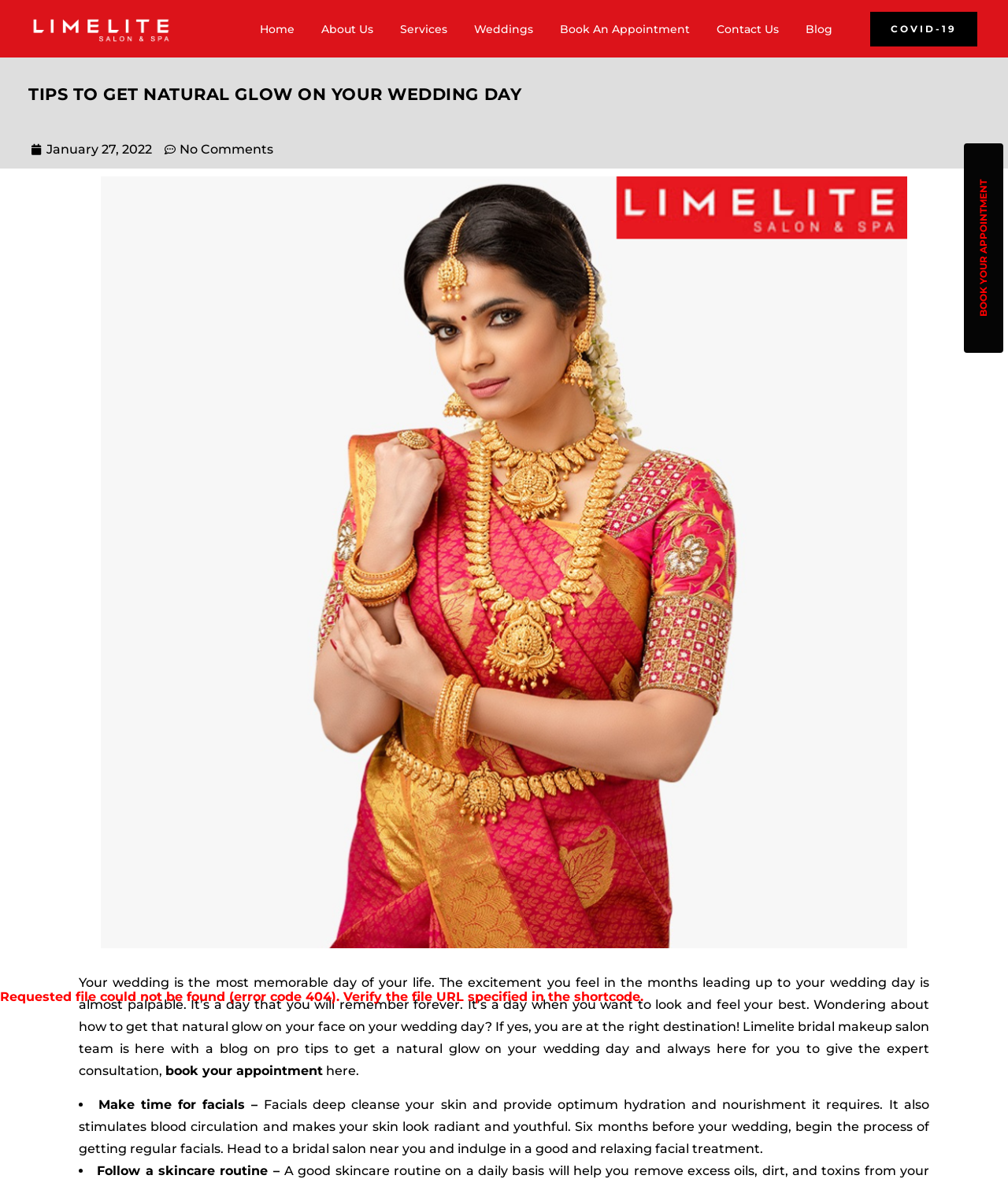Answer the question below using just one word or a short phrase: 
What is the topic of the blog post?

Natural glow on wedding day